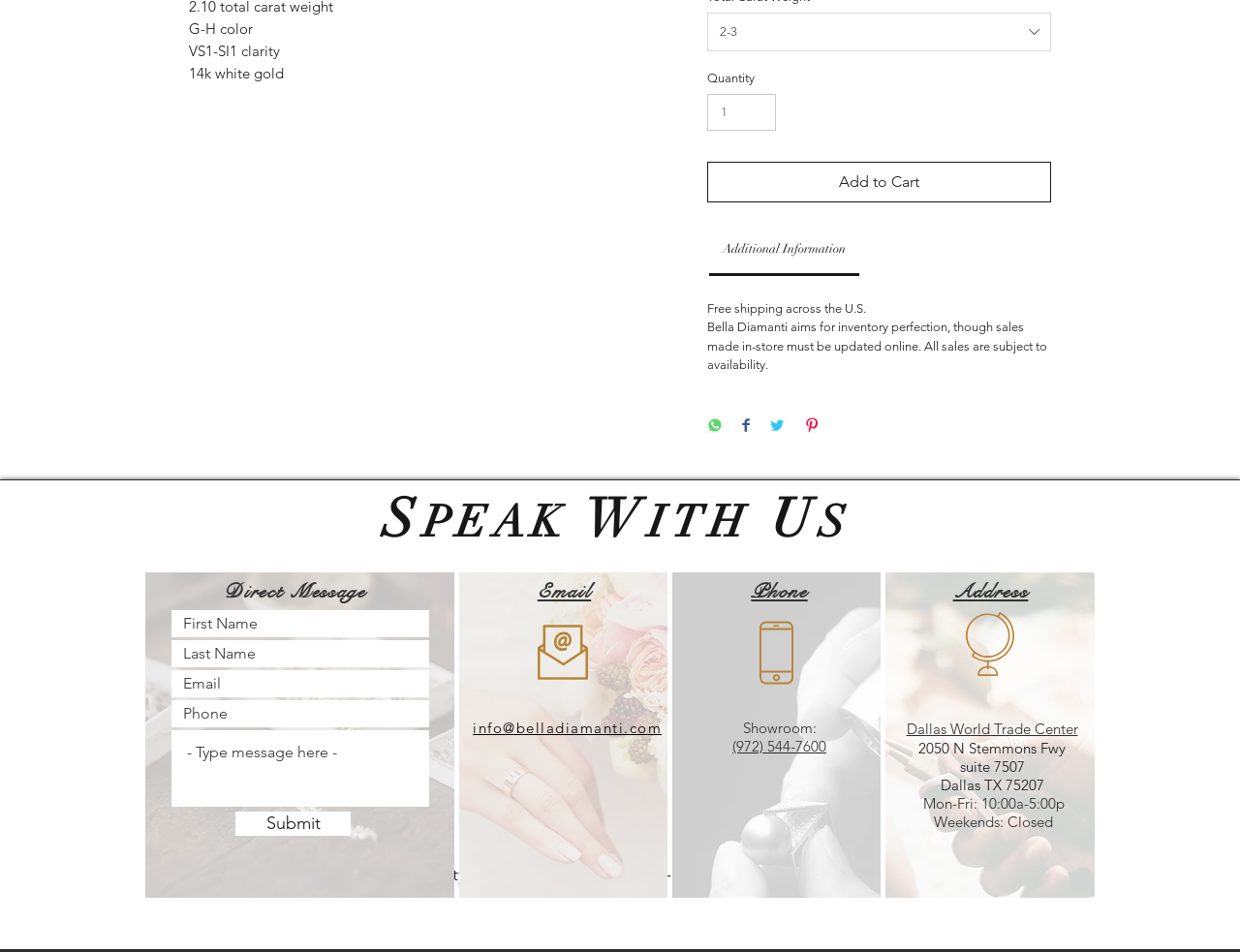Using the provided element description: "aria-label="Phone" name="phone" placeholder="Phone"", determine the bounding box coordinates of the corresponding UI element in the screenshot.

[0.138, 0.735, 0.346, 0.764]